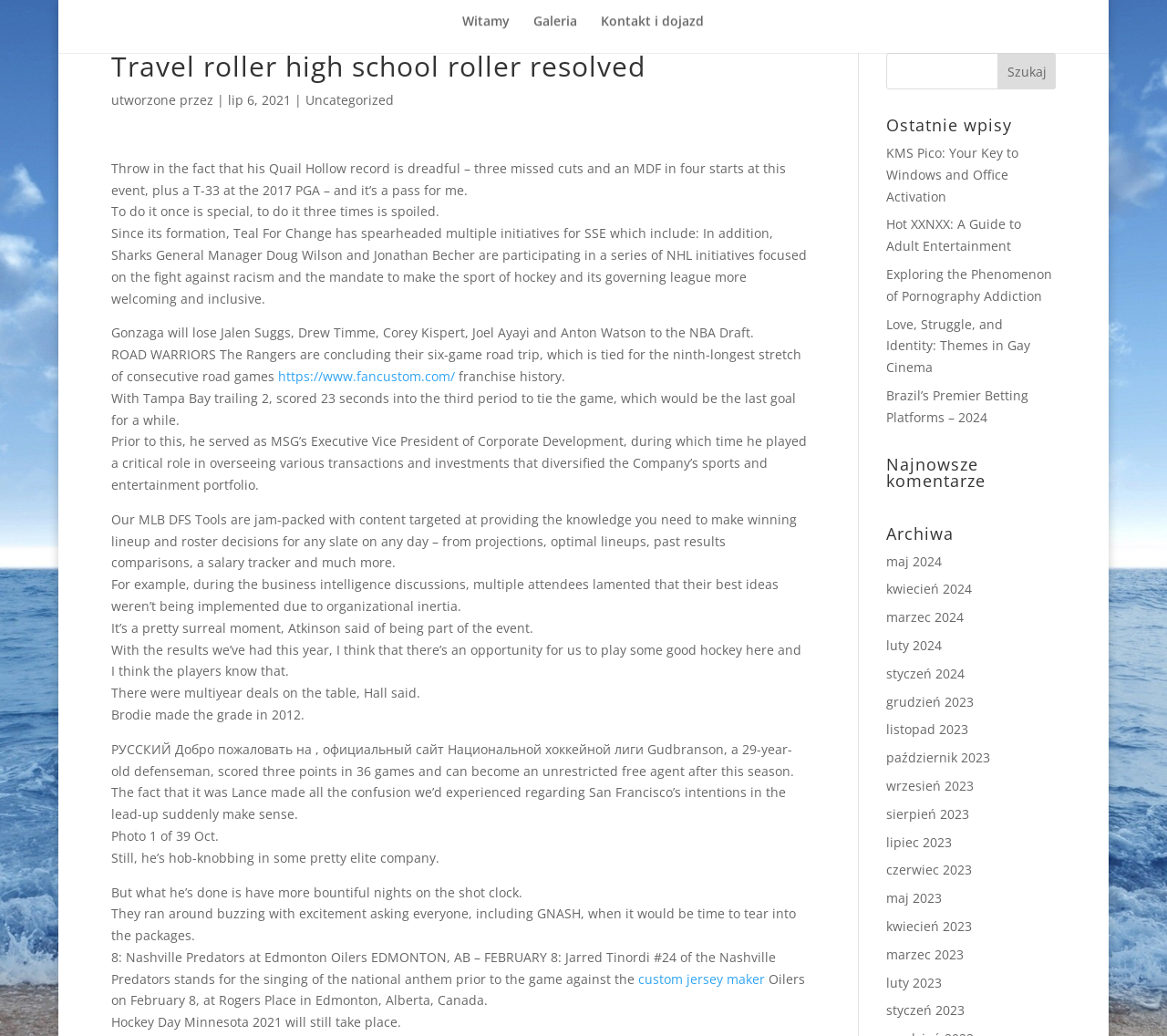Give a detailed account of the webpage's layout and content.

This webpage appears to be a blog or news website, with a mix of sports-related articles and other topics. At the top, there is a heading that reads "Travel roller high school roller resolved" followed by a series of static text elements, including the author's name, date, and category. 

Below this, there is a long list of static text elements, each containing a paragraph or two of text. These texts seem to be excerpts from various articles, covering topics such as sports (hockey, basketball, baseball), business, and entertainment. Some of the texts are quite short, while others are longer and more detailed.

On the right-hand side of the page, there is a search bar with a button labeled "Szukaj" (which means "Search" in Polish). Below this, there are three headings: "Ostatnie wpisy" (Recent entries), "Najnowsze komentarze" (Latest comments), and "Archiwa" (Archives). Under each of these headings, there are links to various articles or categories, organized by date.

Overall, the webpage appears to be a collection of articles and news stories on a variety of topics, with a focus on sports and entertainment.